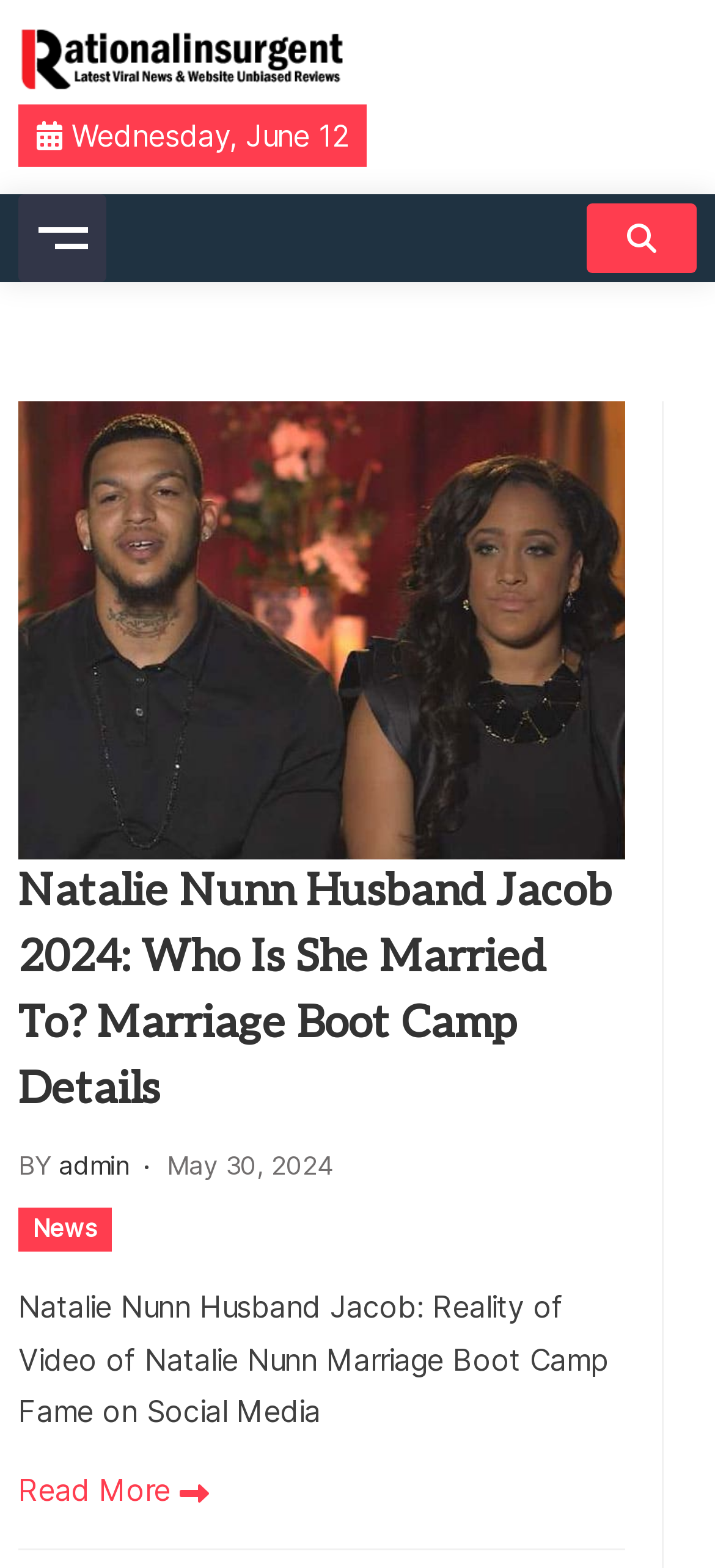Explain the features and main sections of the webpage comprehensively.

The webpage is a news website with a focus on viral news and unbiased reviews. At the top left corner, there is a logo of "Rationalinsurgent" accompanied by a heading with the same name. Below the logo, there is a static text displaying the title "Latest Viral News & Website Unbiased Reviews". 

To the right of the logo, there is a static text showing the current date, "Wednesday, June 12". There are two buttons, one at the top left corner and another at the top right corner, with the latter containing an icon. 

The main content of the webpage is an article with a heading that reads "Natalie Nunn Husband Jacob 2024: Who Is She Married To? Marriage Boot Camp Details". Below the heading, there is a static text "BY" followed by a link to the author "admin" and a link to the publication date "May 30, 2024". 

Further down, there is a link to the category "News" and a static text summarizing the article, which discusses Natalie Nunn's husband Jacob and her appearance on Marriage Boot Camp. At the bottom of the article, there is a "Read More" link with an arrow icon.